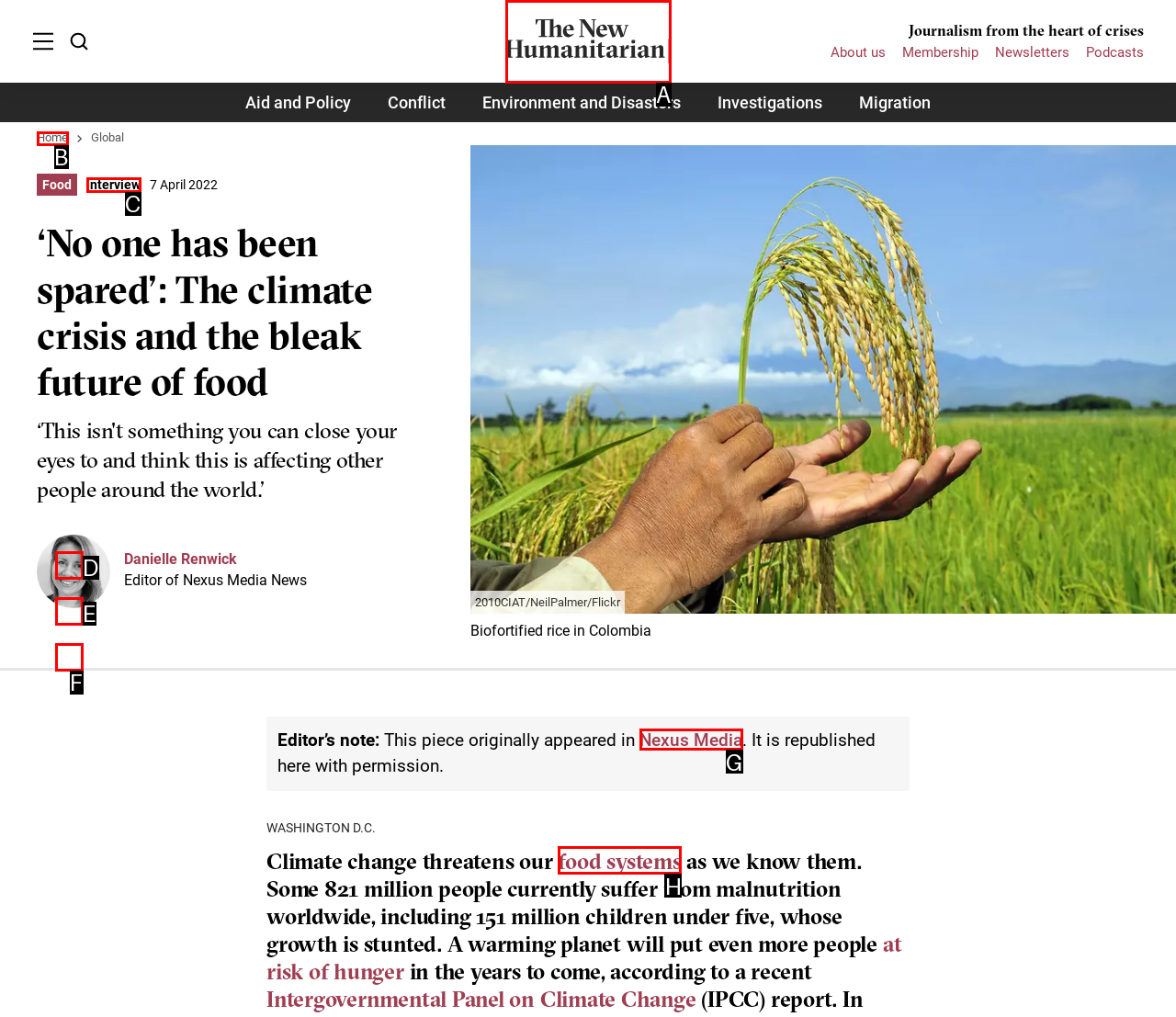Identify the option that corresponds to the description: food systems. Provide only the letter of the option directly.

H